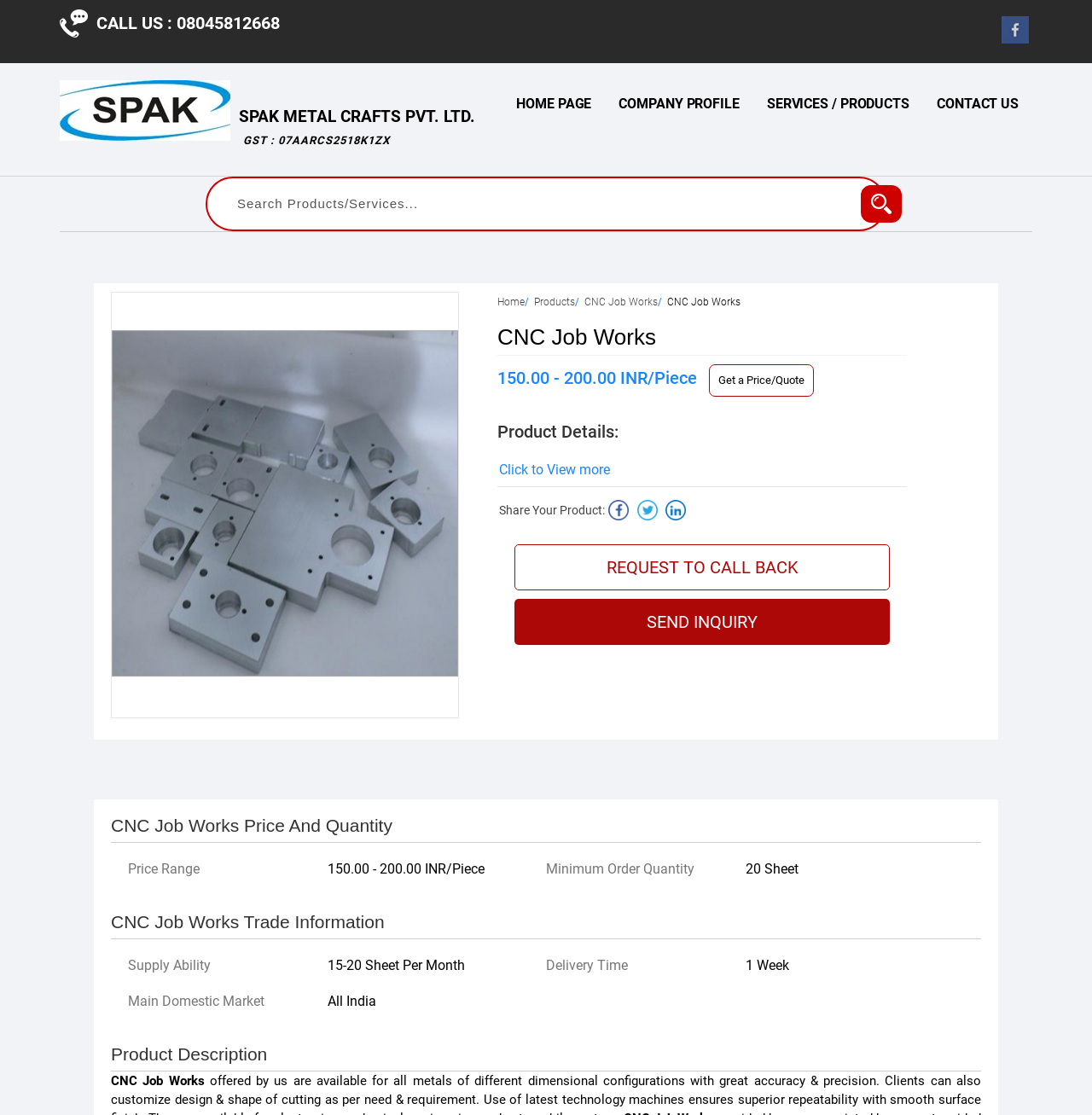Identify the text that serves as the heading for the webpage and generate it.

CNC Job Works